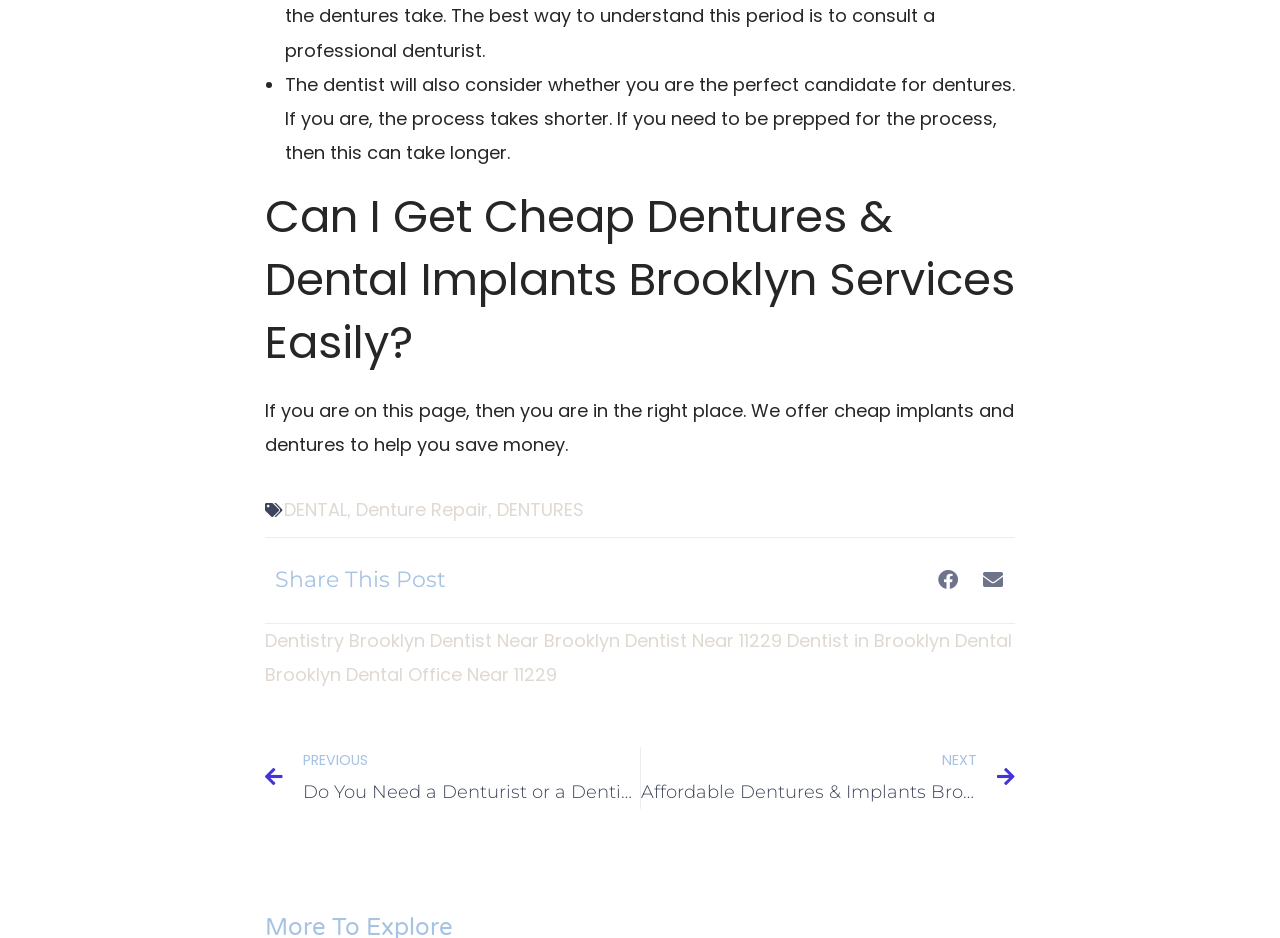Find the bounding box coordinates of the element to click in order to complete this instruction: "Go to the previous page". The bounding box coordinates must be four float numbers between 0 and 1, denoted as [left, top, right, bottom].

[0.207, 0.797, 0.5, 0.862]